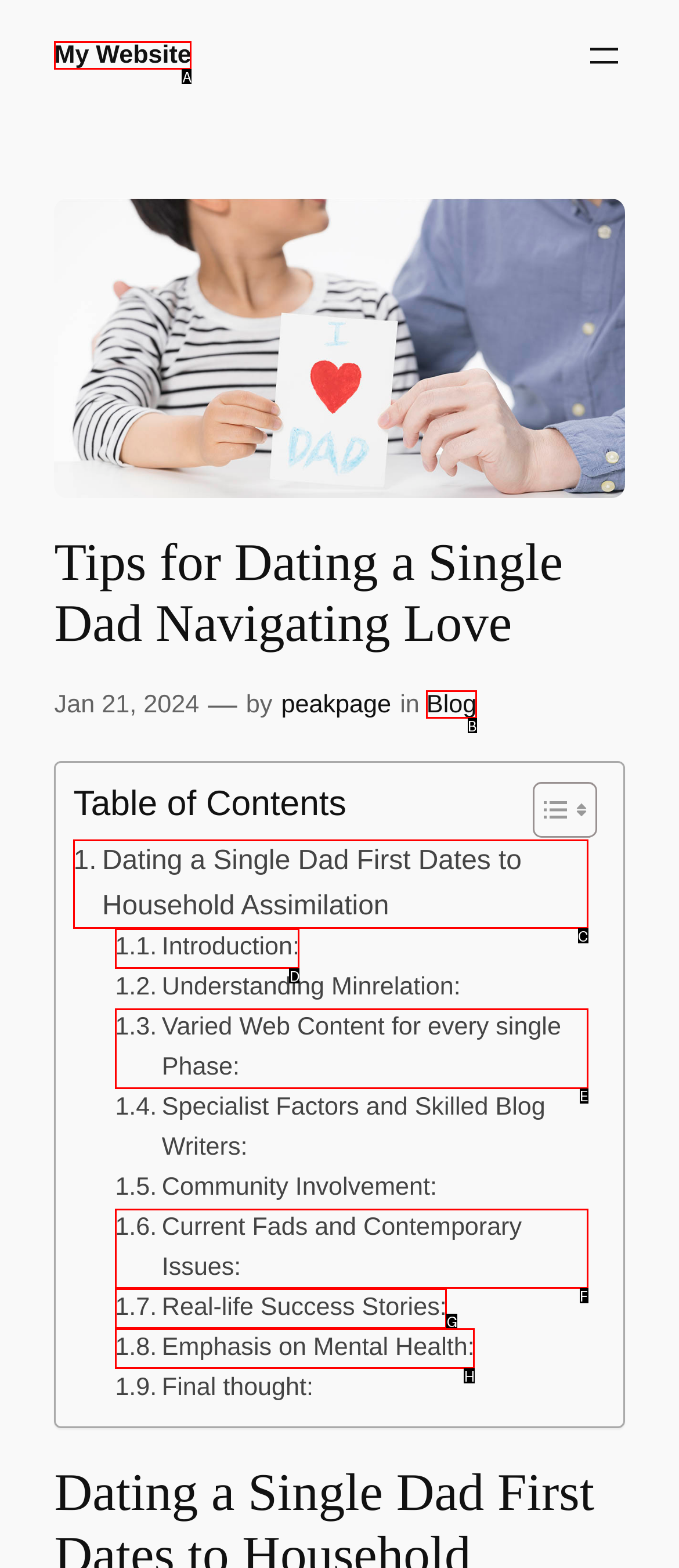Pinpoint the HTML element that fits the description: Current Fads and Contemporary Issues:
Answer by providing the letter of the correct option.

F